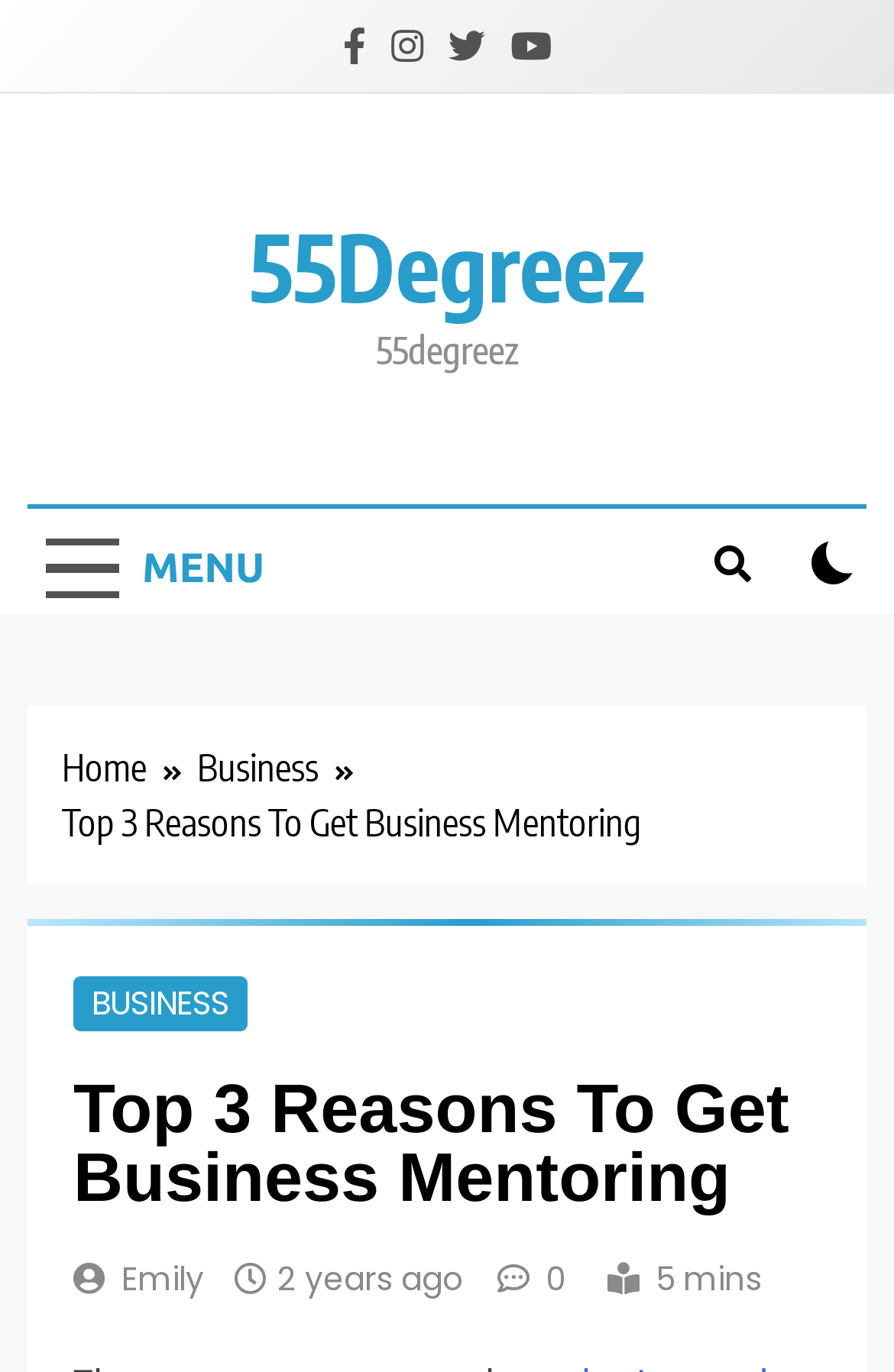Please provide a short answer using a single word or phrase for the question:
Who is the author of the article?

Emily